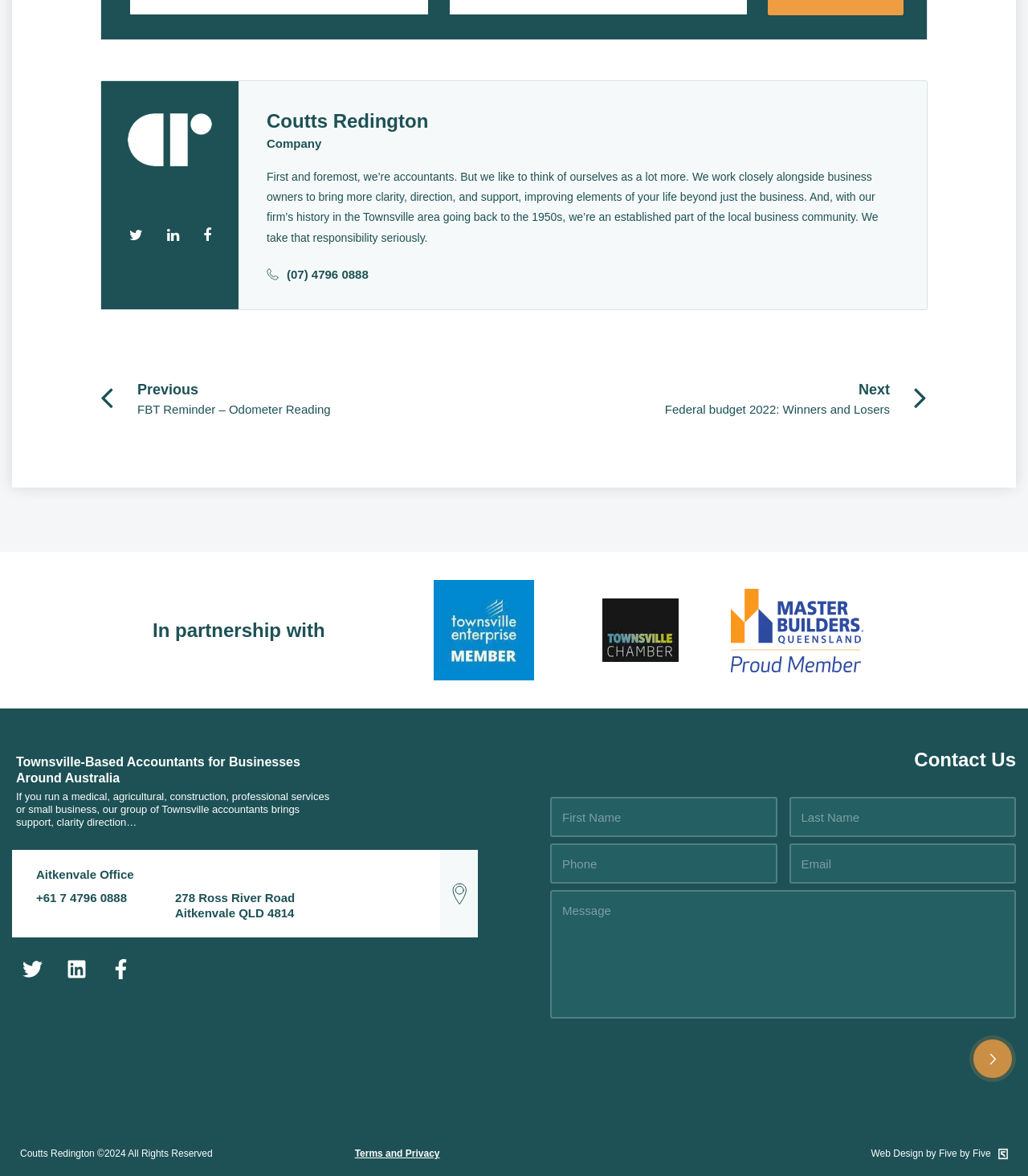Please determine the bounding box coordinates of the element to click in order to execute the following instruction: "Click the Linkedin link". The coordinates should be four float numbers between 0 and 1, specified as [left, top, right, bottom].

[0.055, 0.807, 0.094, 0.841]